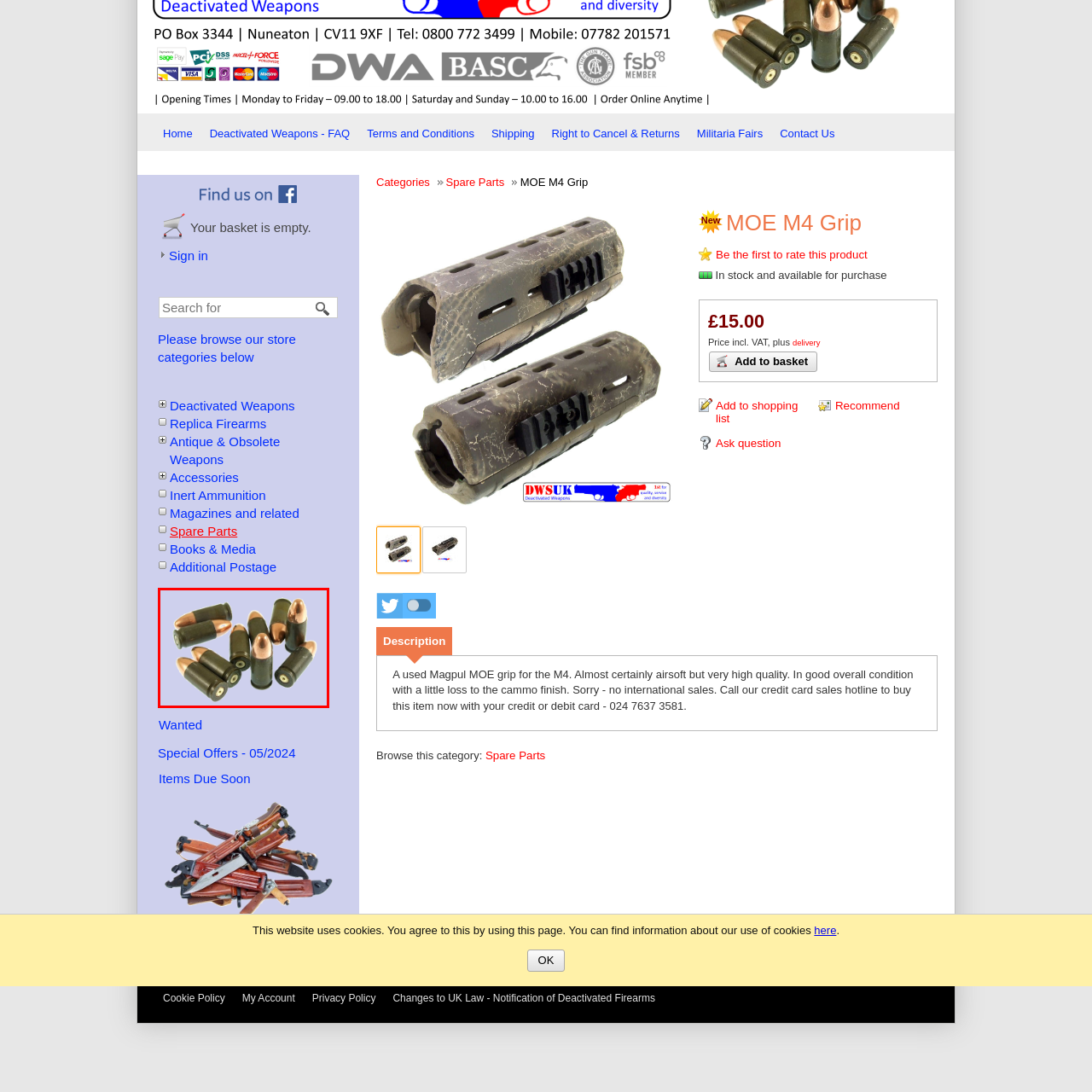What is the background color of the image?
Observe the image marked by the red bounding box and generate a detailed answer to the question.

The caption describes the background as a 'soft pastel shade', which suggests a gentle, pale color that provides a subtle contrast to the bullets.